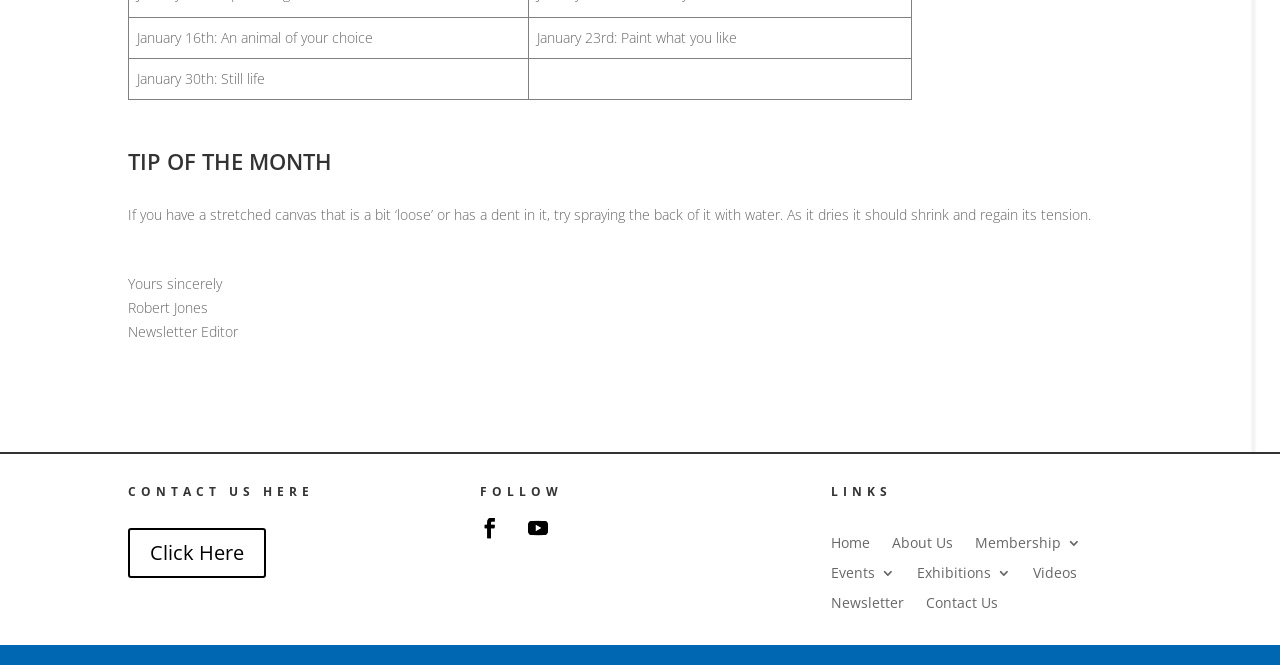What is the theme for January 16th?
Using the image, give a concise answer in the form of a single word or short phrase.

An animal of your choice